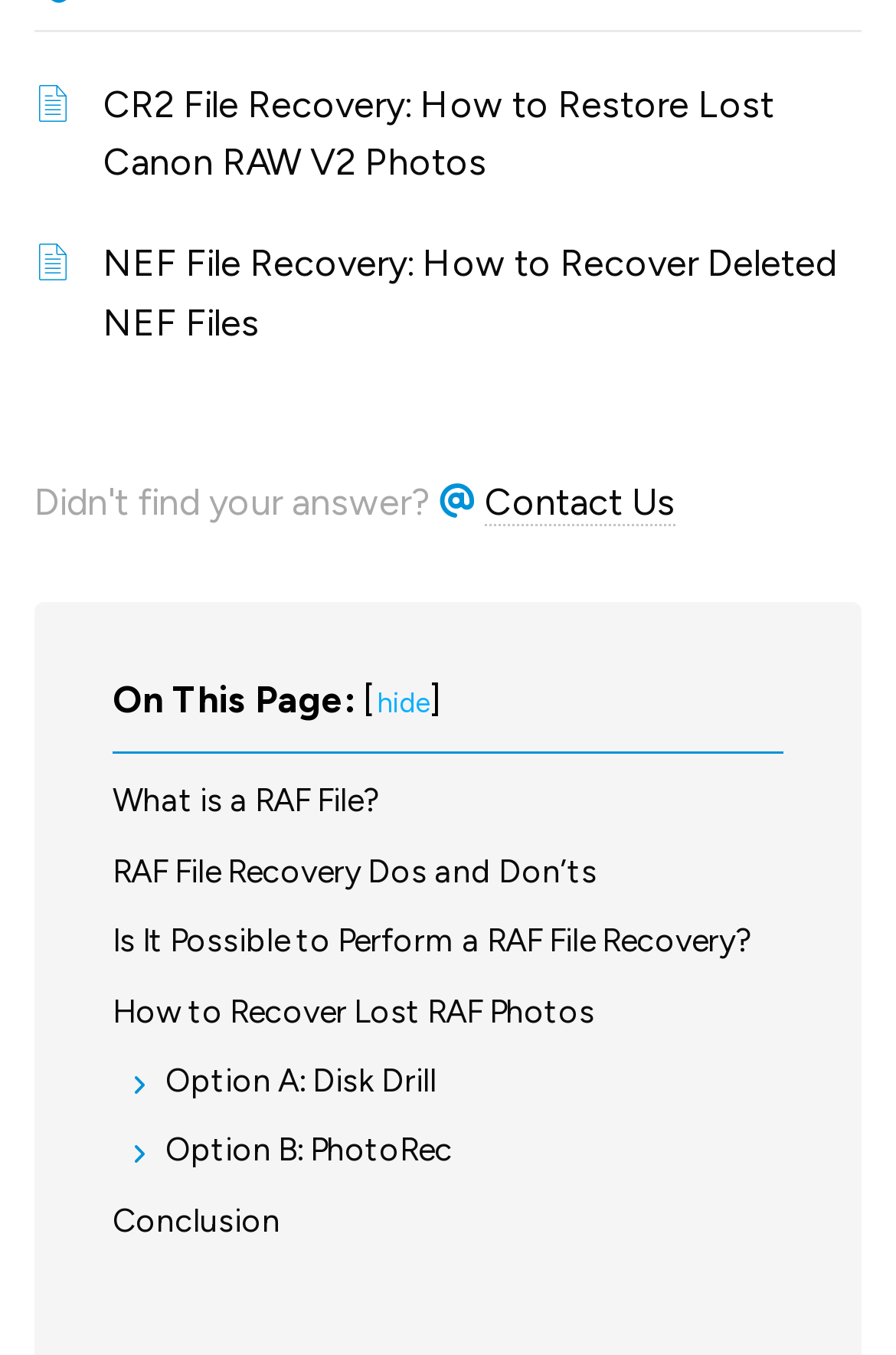Find the bounding box coordinates for the element that must be clicked to complete the instruction: "Click on How to Recover Lost RAF Photos". The coordinates should be four float numbers between 0 and 1, indicated as [left, top, right, bottom].

[0.126, 0.729, 0.874, 0.766]